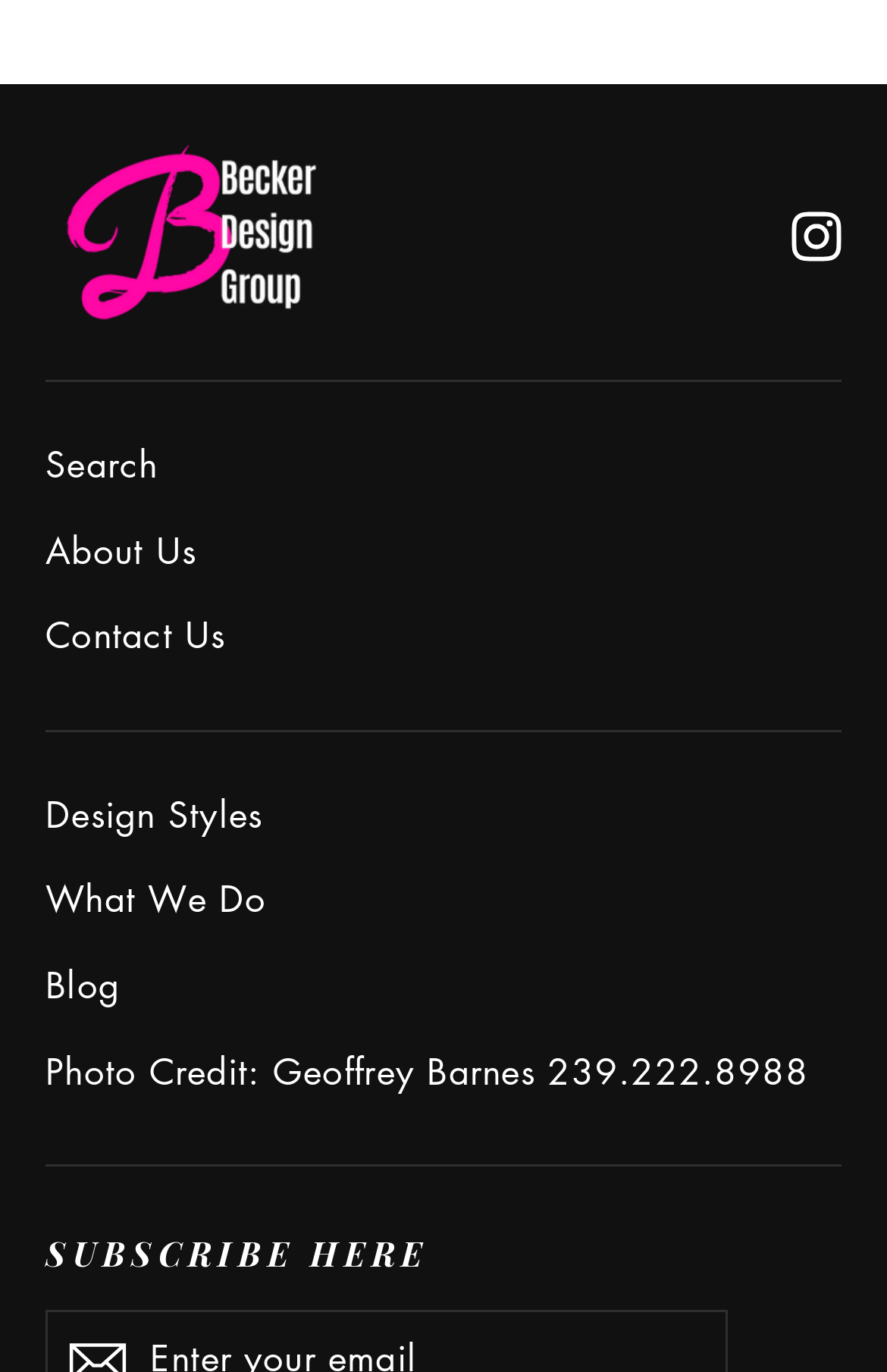Find the bounding box coordinates of the element I should click to carry out the following instruction: "read the blog".

[0.051, 0.797, 0.949, 0.852]